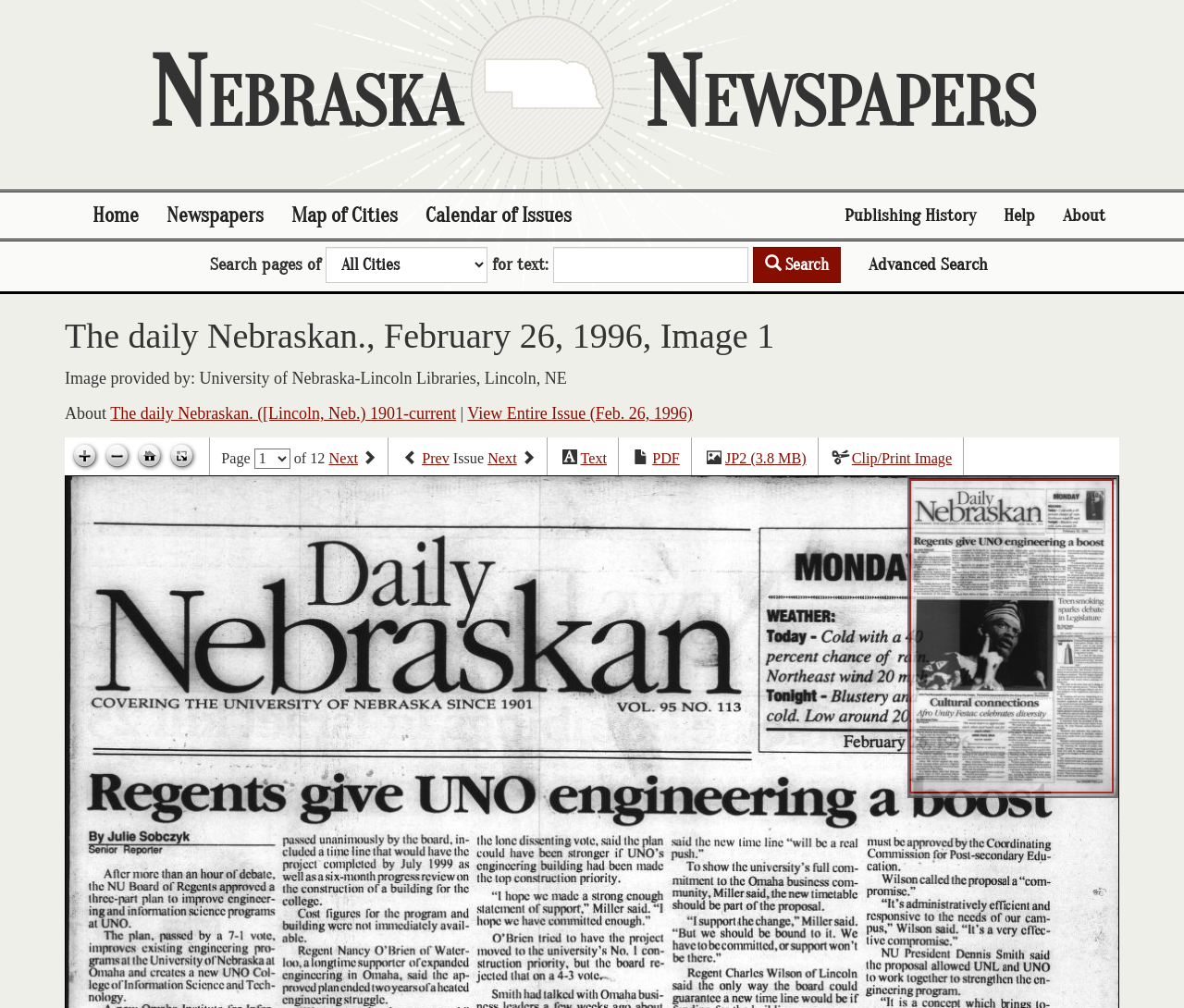Determine the bounding box for the UI element described here: "Home".

[0.066, 0.191, 0.129, 0.237]